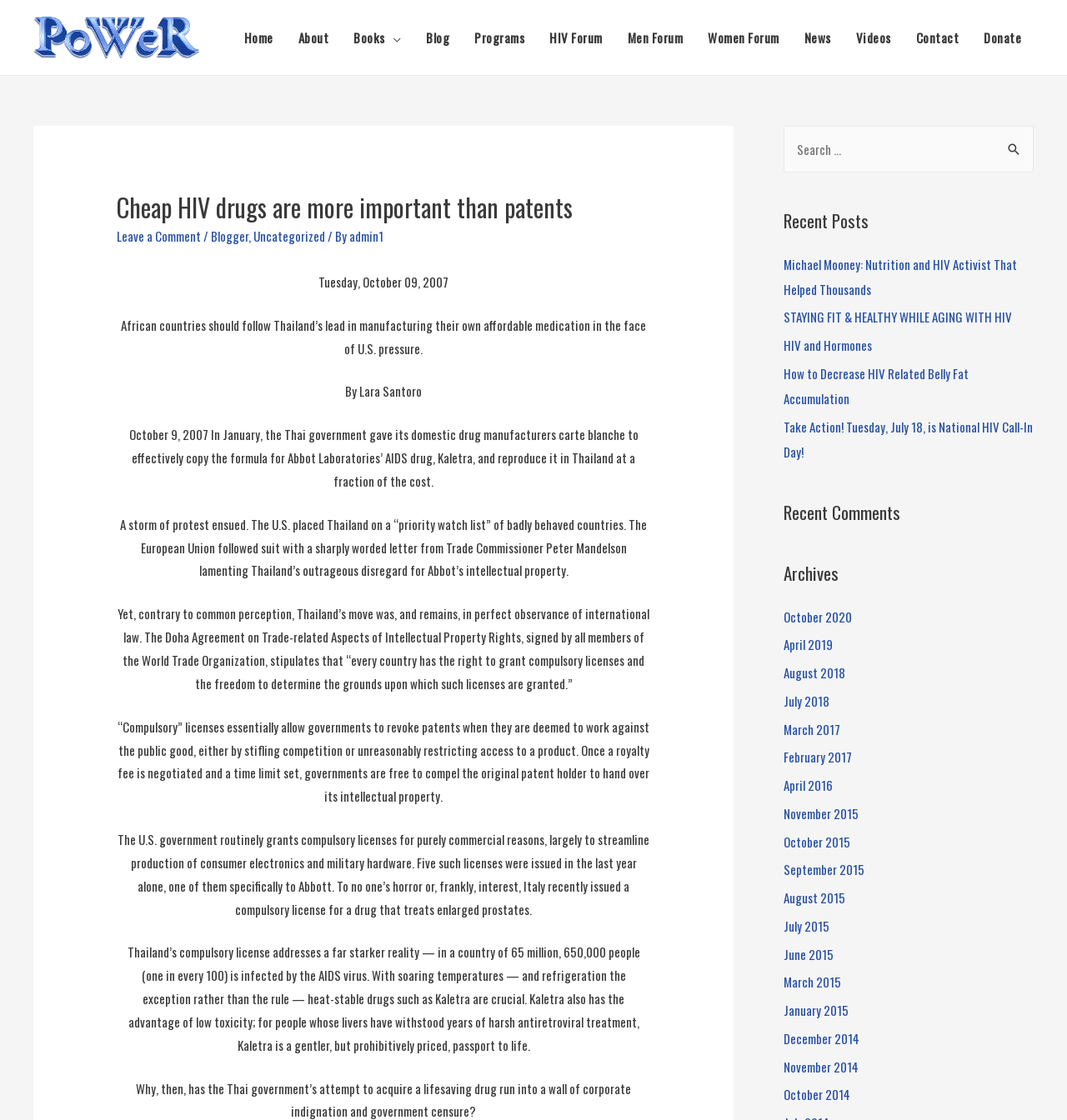Identify the bounding box coordinates of the region that needs to be clicked to carry out this instruction: "Read the 'Recent Posts'". Provide these coordinates as four float numbers ranging from 0 to 1, i.e., [left, top, right, bottom].

[0.734, 0.185, 0.969, 0.209]